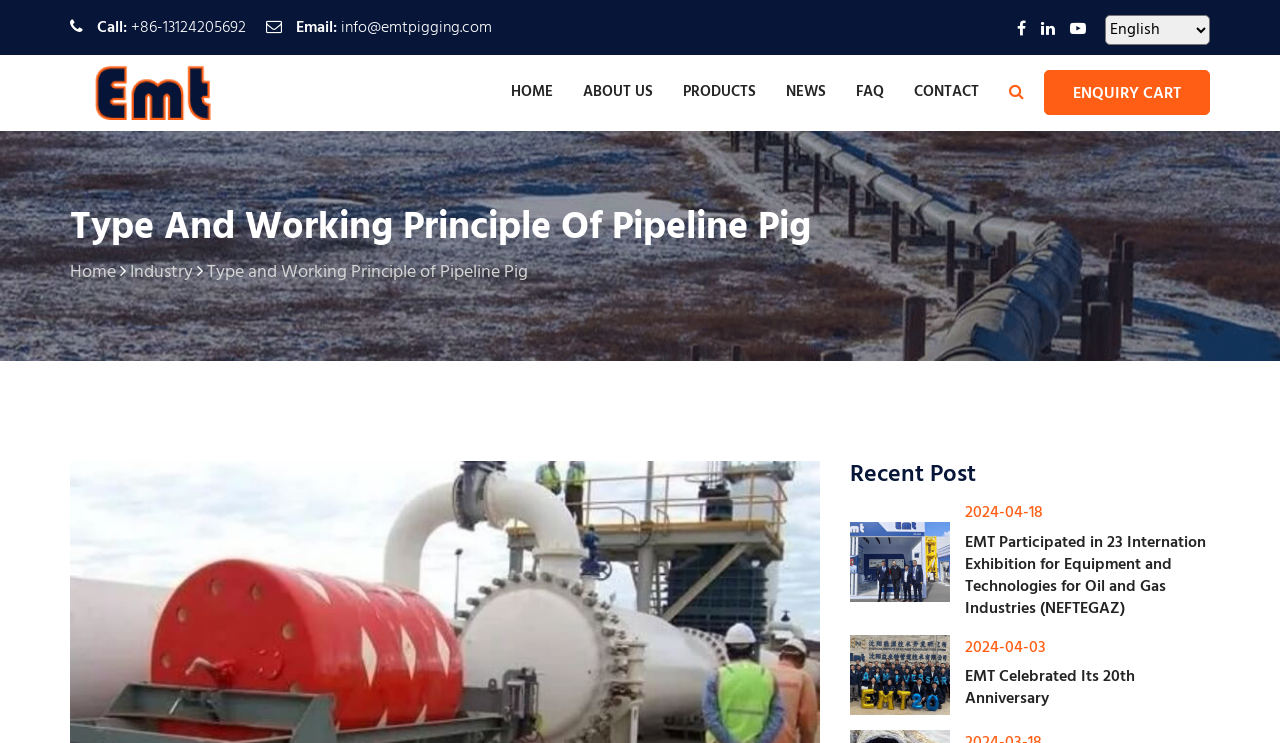Determine the bounding box coordinates for the HTML element mentioned in the following description: "+86-13124205692". The coordinates should be a list of four floats ranging from 0 to 1, represented as [left, top, right, bottom].

[0.102, 0.02, 0.192, 0.055]